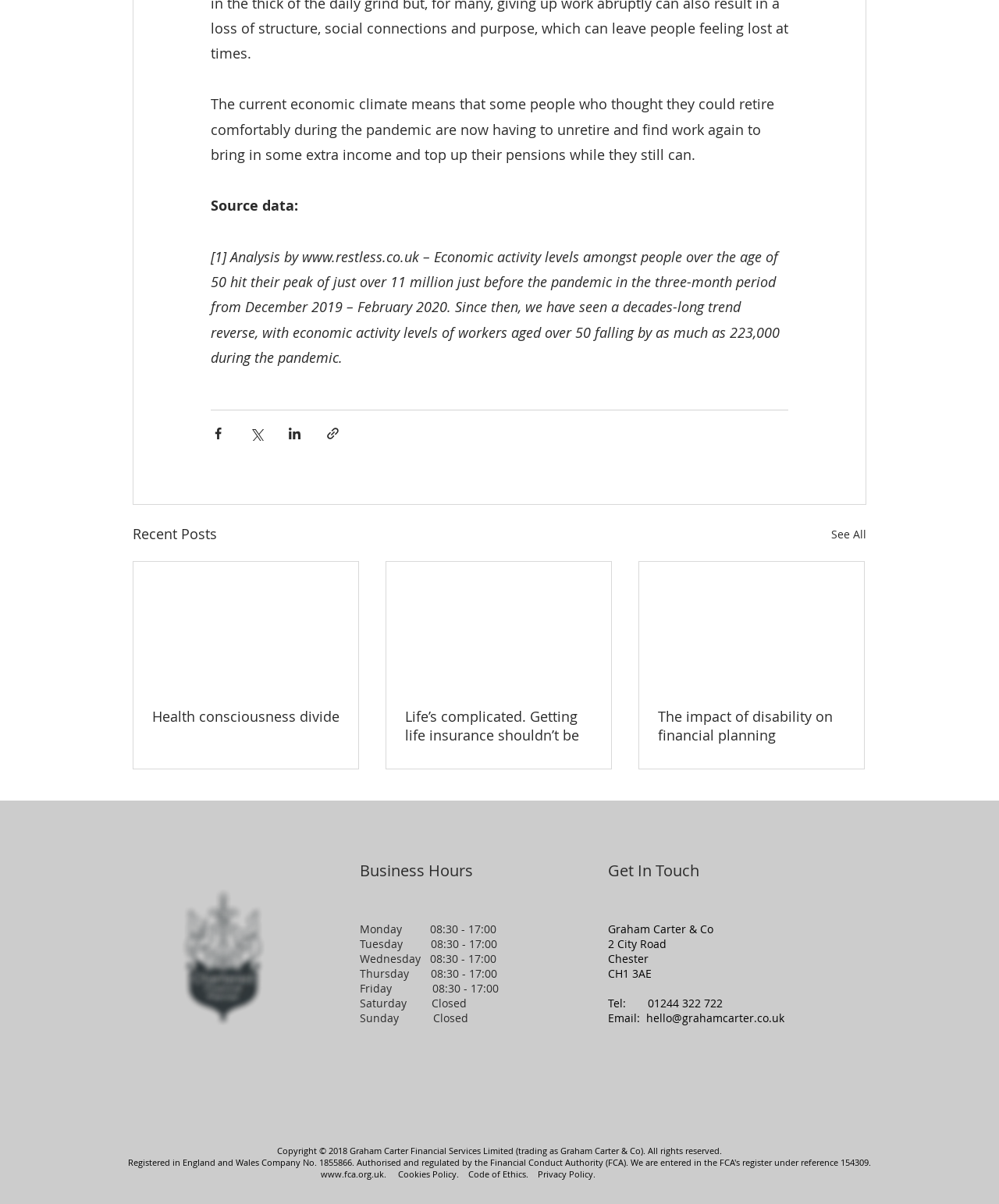Determine the bounding box coordinates for the area that should be clicked to carry out the following instruction: "Visit Chartered Financial Planner".

[0.166, 0.714, 0.281, 0.876]